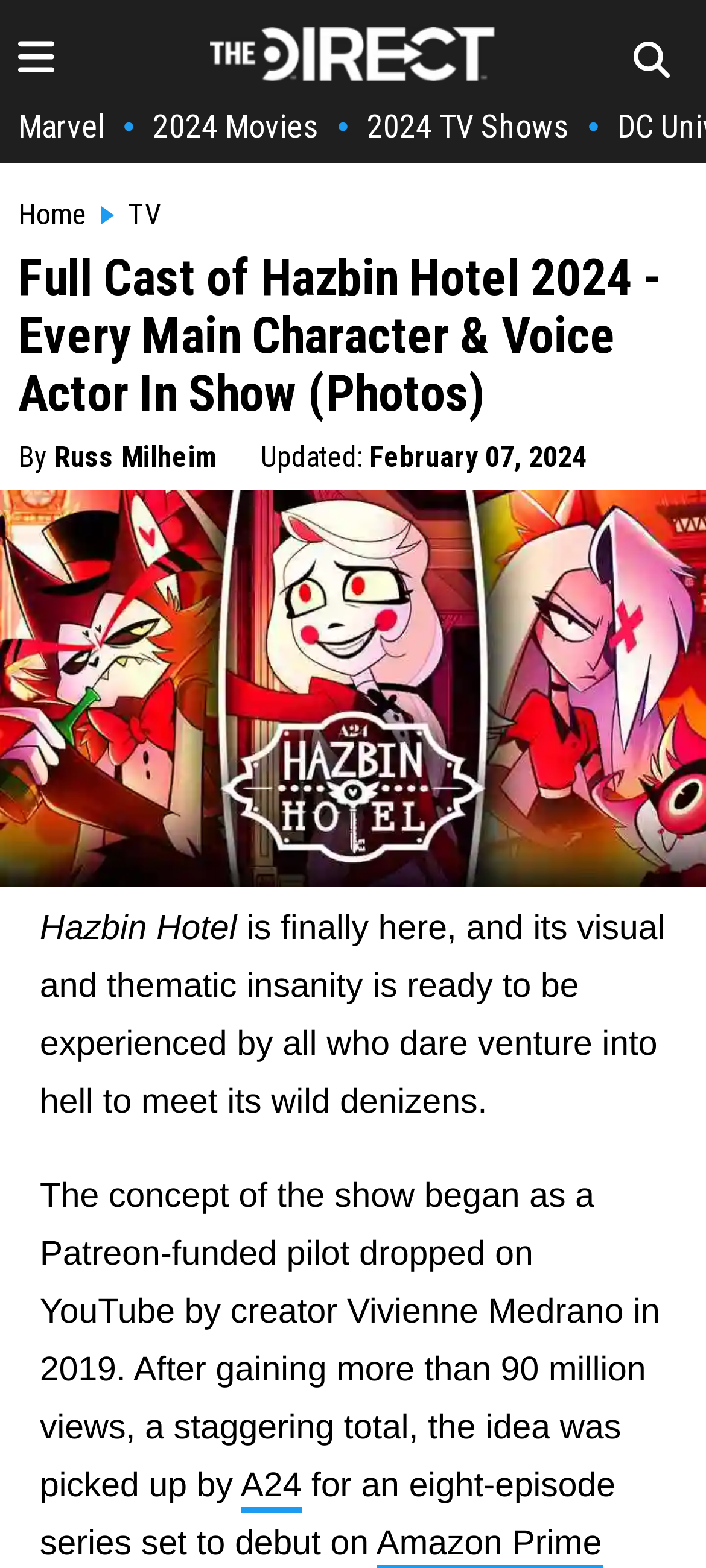What is the name of the character in the image?
Please answer the question with a detailed response using the information from the screenshot.

The name of the character can be determined by looking at the image element which has a description 'Amazon Studios, Hazbin Hotel, Charlie Morningstar, Vaggie'. This description likely refers to the characters shown in the image.